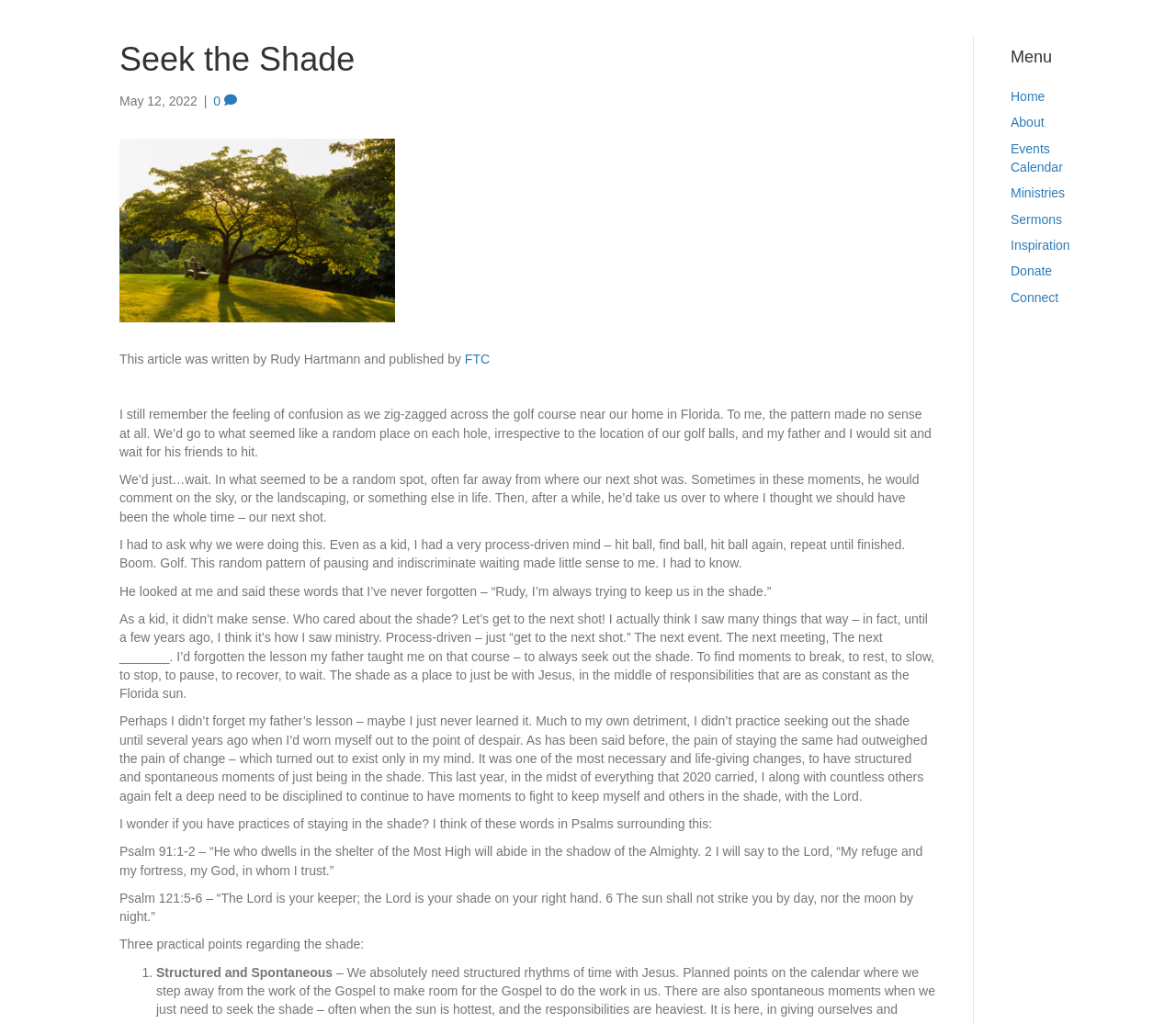Who wrote this article?
Based on the image, answer the question with as much detail as possible.

The author of the article is mentioned in the text as 'Rudy Hartmann and published by FTC', which indicates that Rudy Hartmann is the writer of the article.